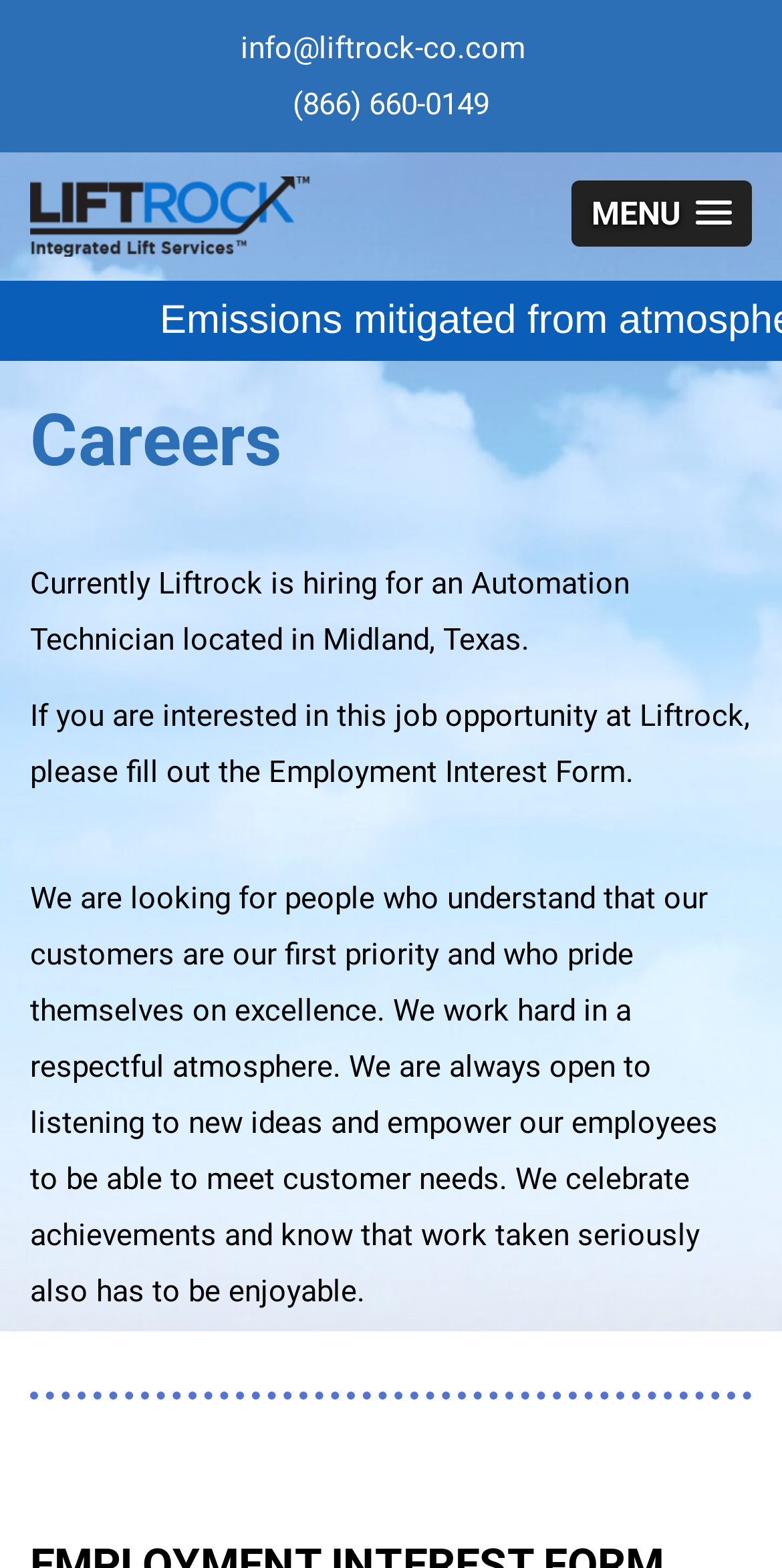What is the phone number to contact Liftrock?
Based on the image, answer the question with a single word or brief phrase.

(866) 660-0149